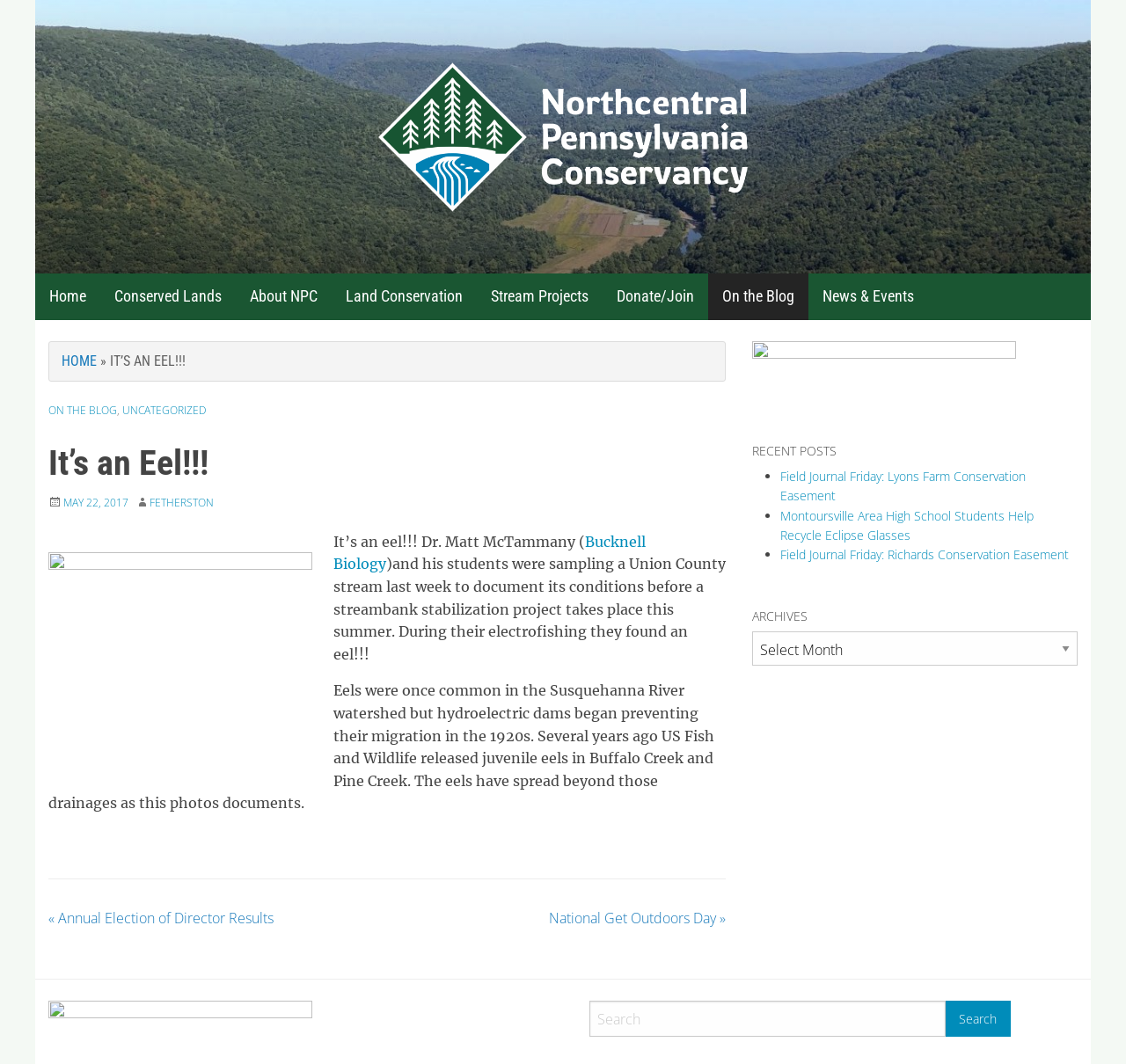Identify the bounding box coordinates of the clickable region required to complete the instruction: "Search for something". The coordinates should be given as four float numbers within the range of 0 and 1, i.e., [left, top, right, bottom].

[0.523, 0.941, 0.84, 0.974]